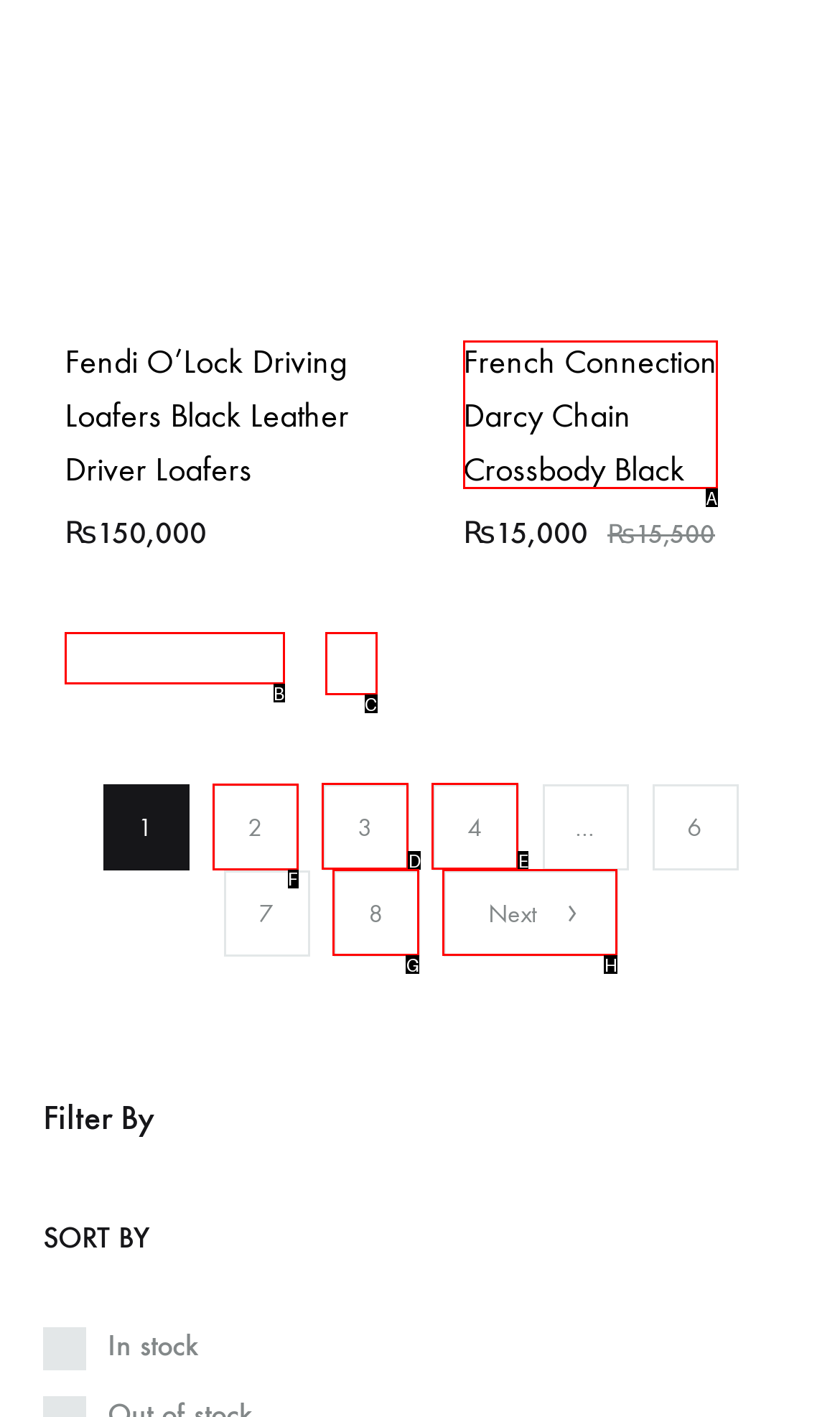Point out the option that needs to be clicked to fulfill the following instruction: Go to page 2
Answer with the letter of the appropriate choice from the listed options.

F